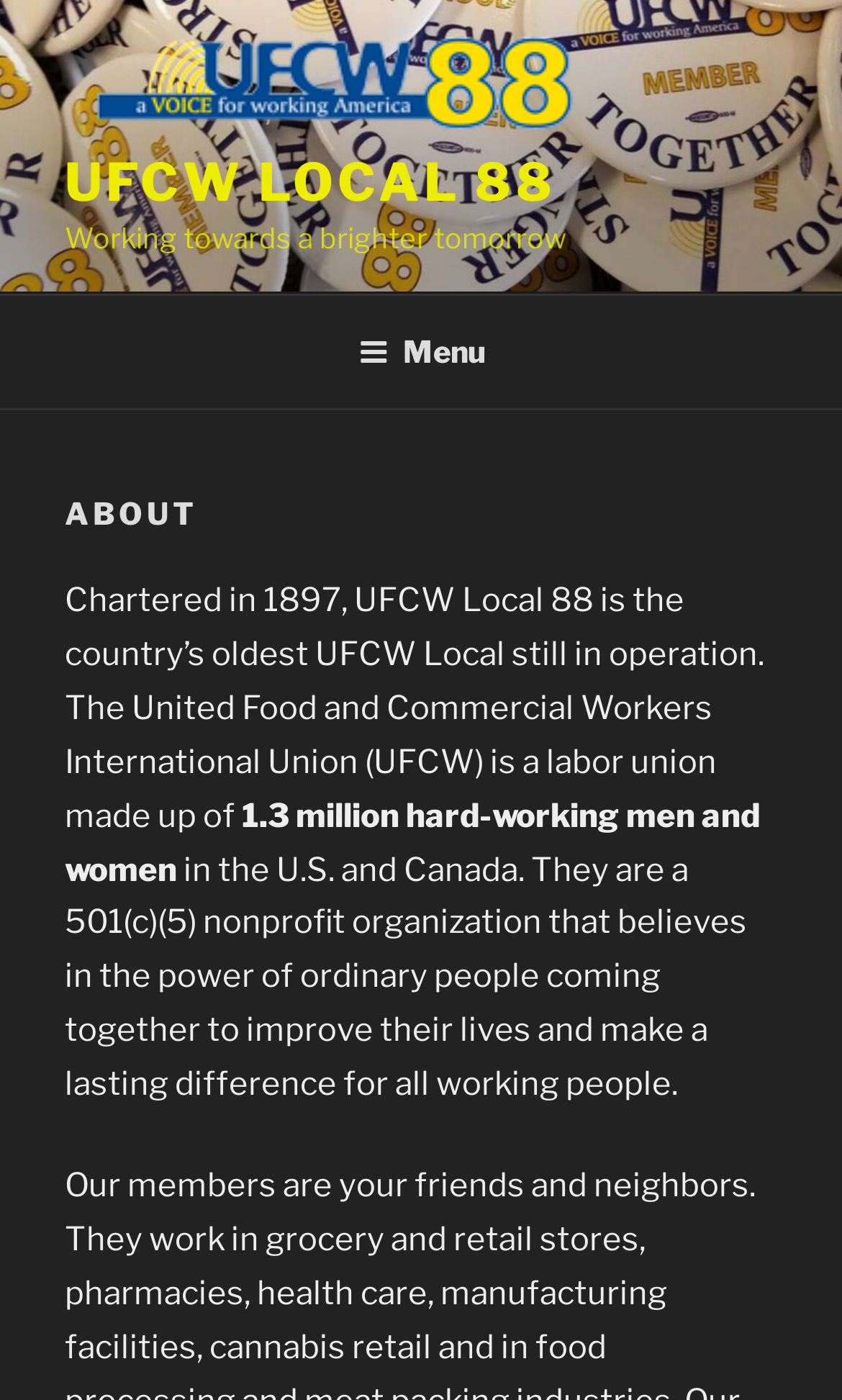Provide a brief response to the question below using one word or phrase:
How many members are in the UFCW International Union?

1.3 million